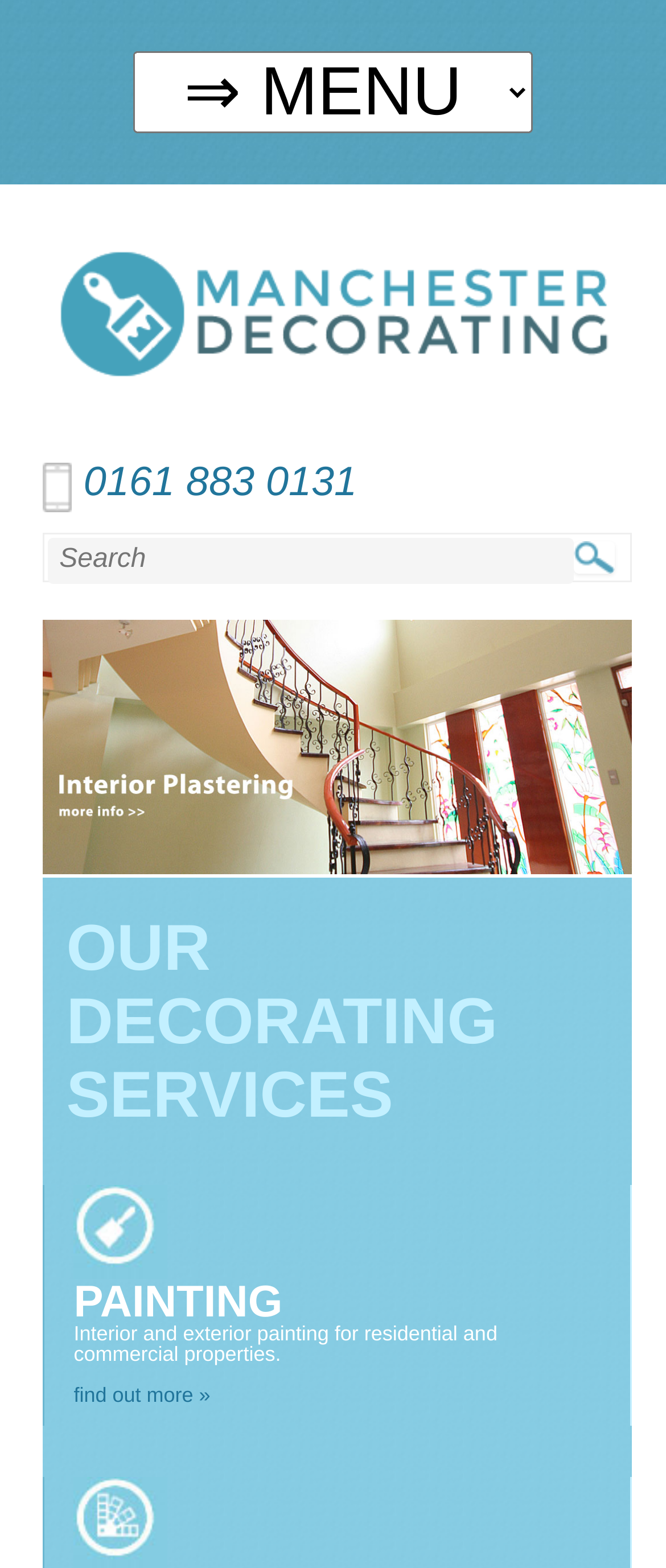With reference to the screenshot, provide a detailed response to the question below:
What can you do after reading about the painting services?

After reading about the painting services, there is a link that says 'find out more »', which suggests that users can click on it to learn more about the painting services provided by Manchester Decorating.